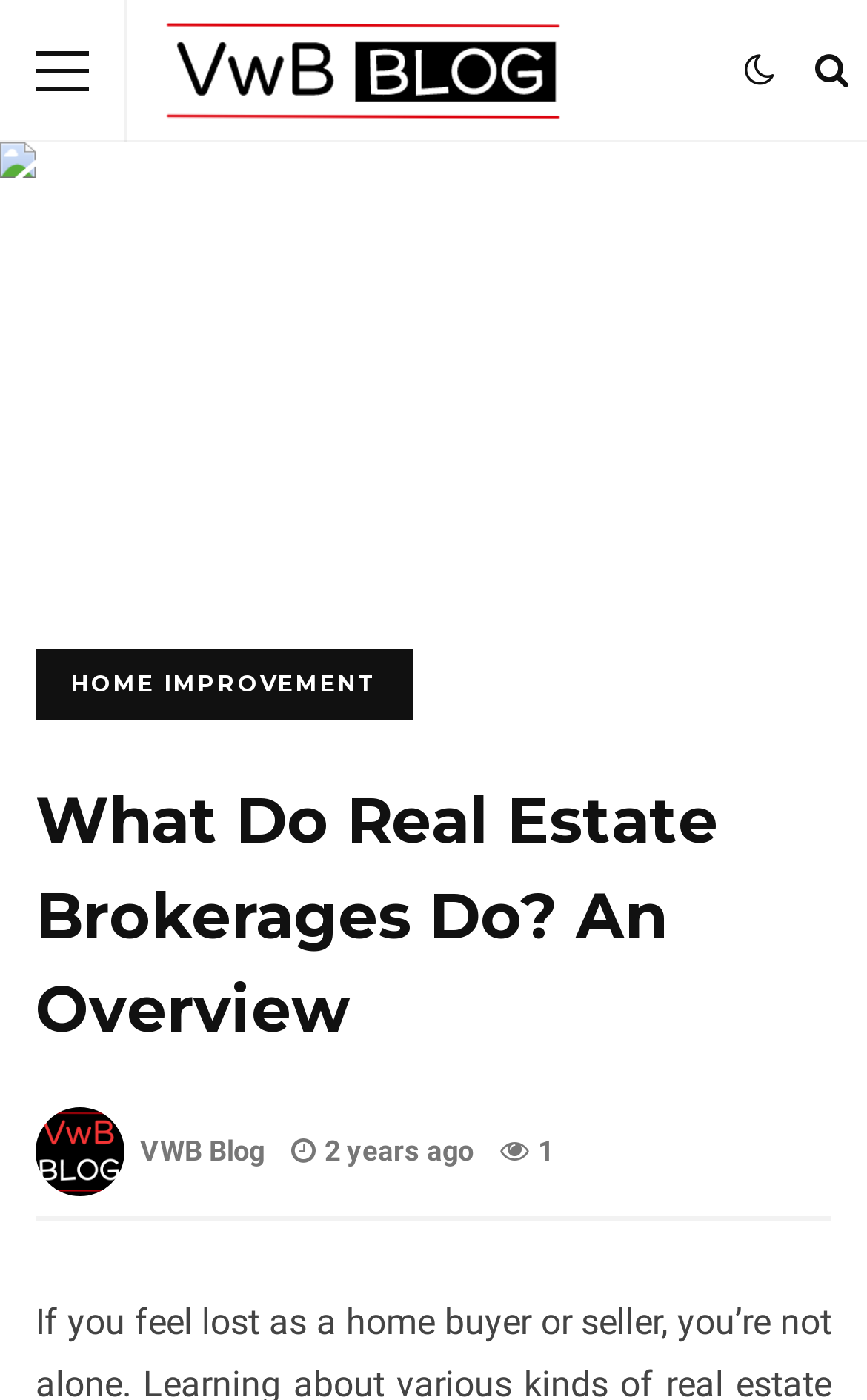Determine which piece of text is the heading of the webpage and provide it.

What Do Real Estate Brokerages Do? An Overview